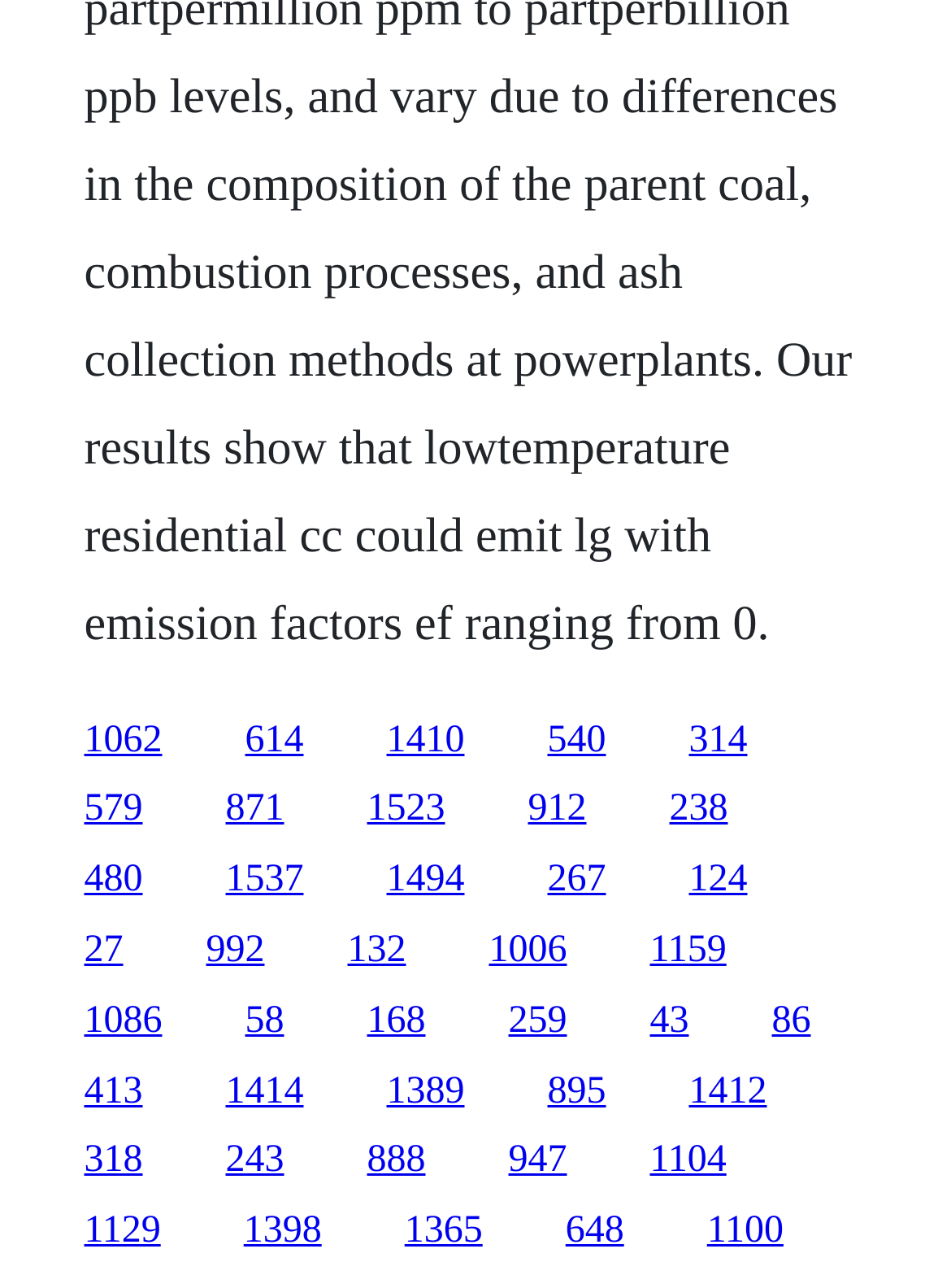How many links are in the top row?
Provide a detailed answer to the question using information from the image.

I analyzed the y1 and y2 coordinates of the links and found that the top 5 links have similar y1 and y2 values, indicating that they are arranged in the top row.